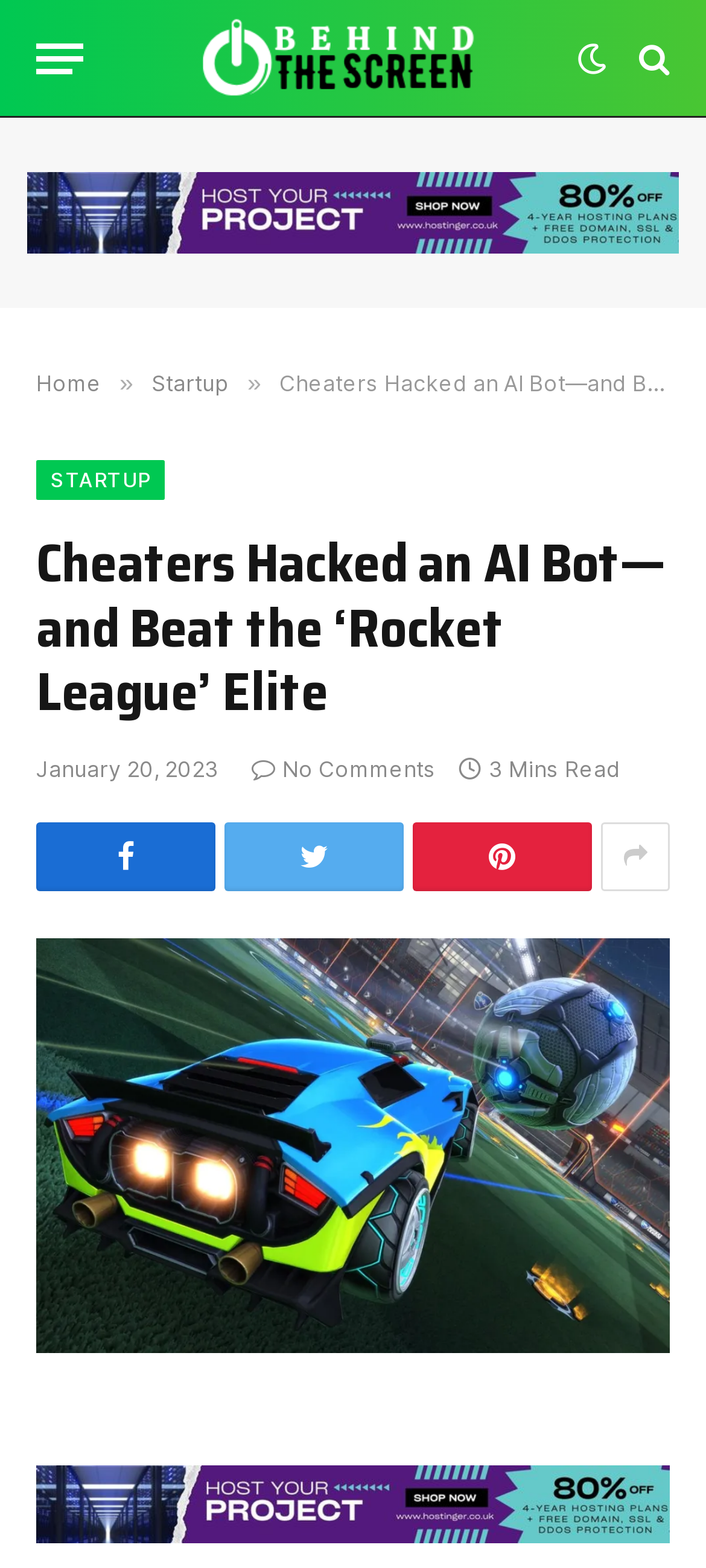Respond to the following question using a concise word or phrase: 
What is the date of the article?

January 20, 2023